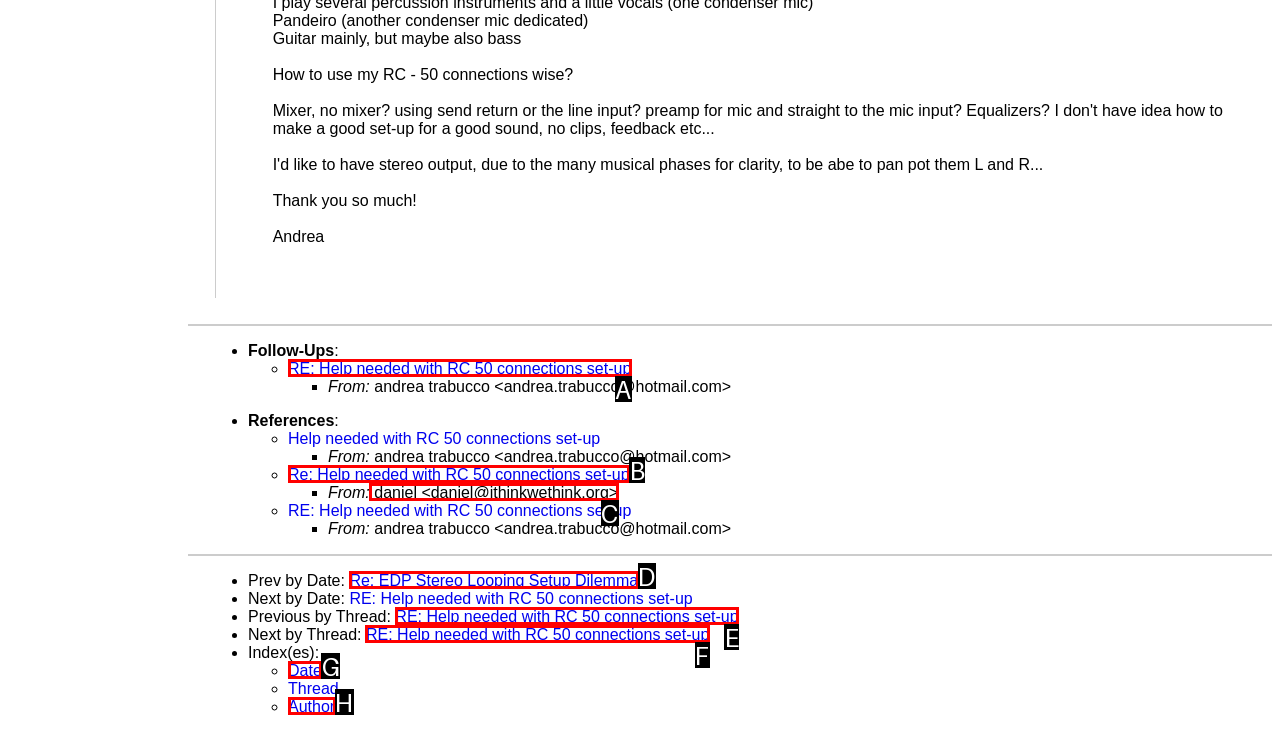Select the letter of the UI element you need to click to complete this task: View the post from 'daniel'.

C